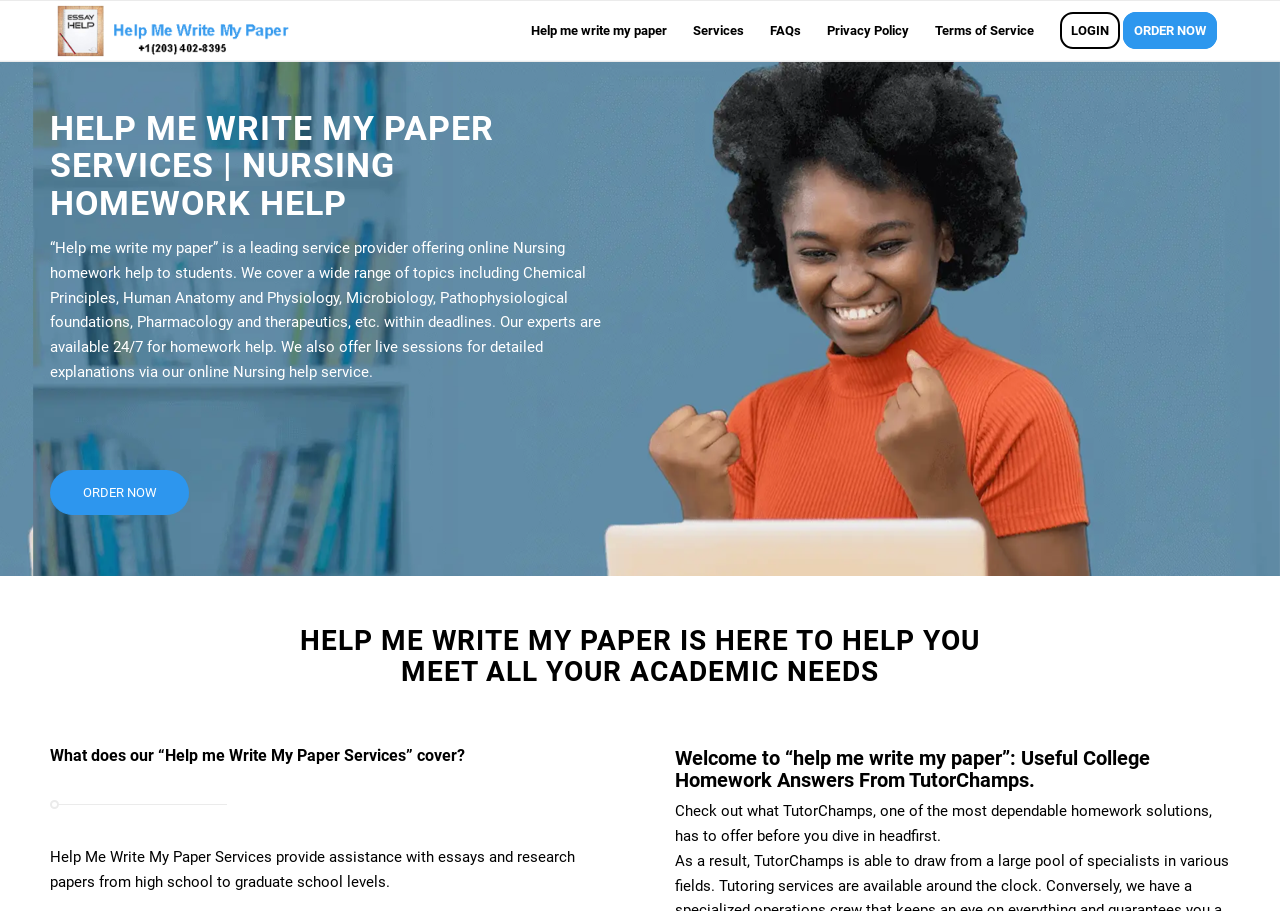Using the information in the image, give a comprehensive answer to the question: 
What is the main service provided by this website?

Based on the webpage content, it is clear that the website provides online Nursing homework help to students, covering a wide range of topics including Chemical Principles, Human Anatomy and Physiology, Microbiology, and more.